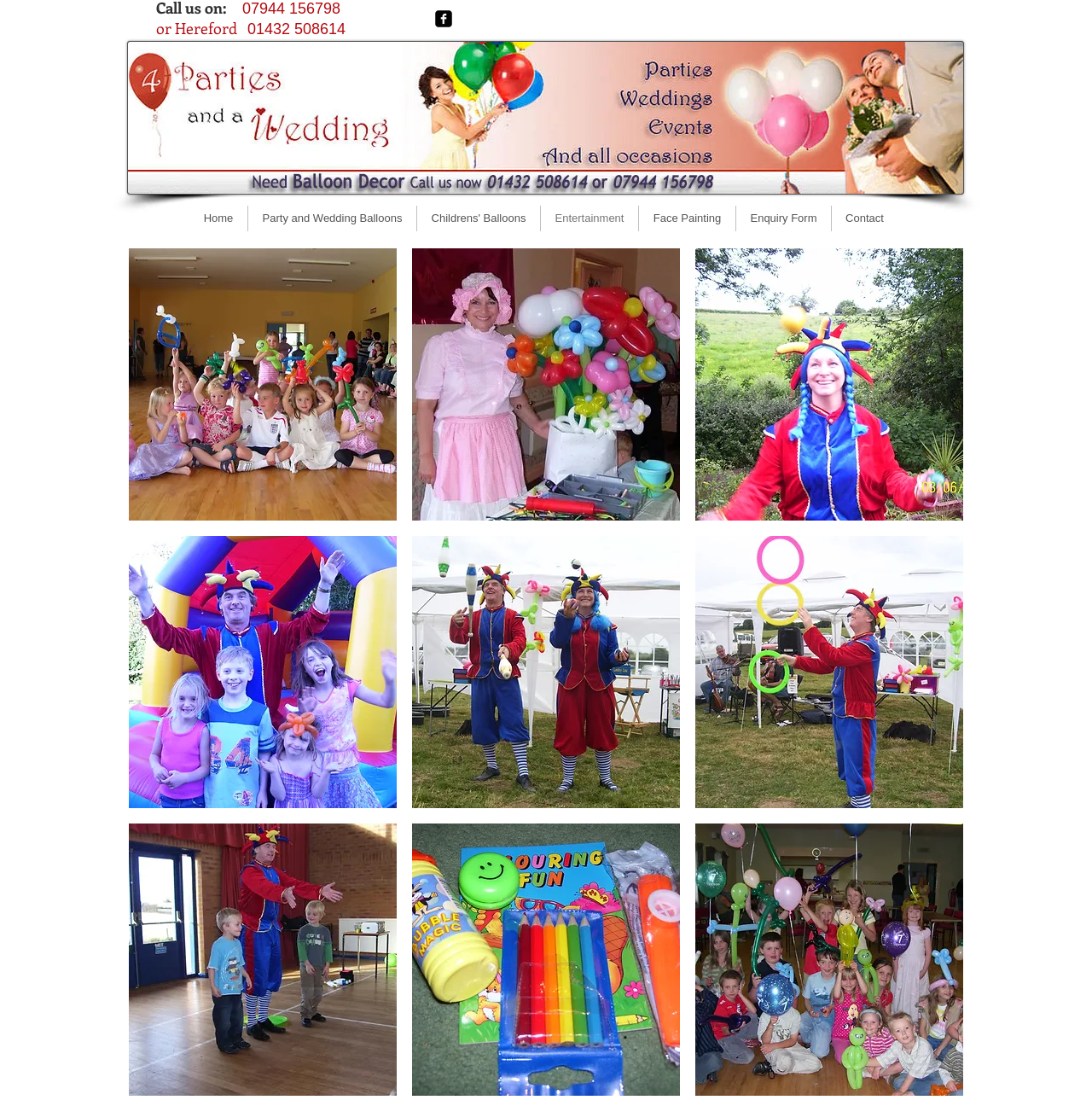Use the information in the screenshot to answer the question comprehensively: How many social media links are available?

I counted the number of social media links by looking at the list element with the text 'Social Bar' and found one link with the image 'facebook-square'.